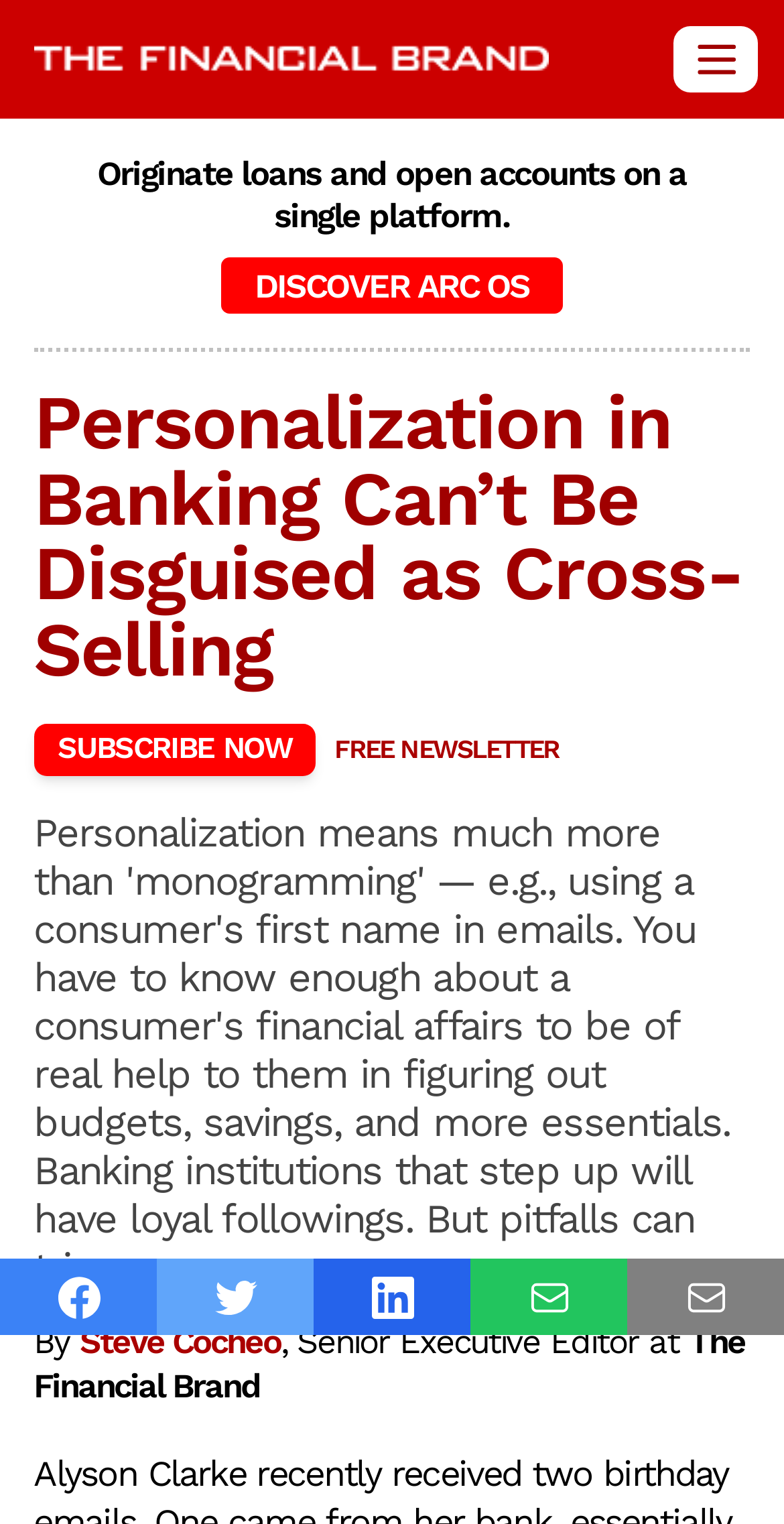Please provide a brief answer to the following inquiry using a single word or phrase:
What is the name of the publication?

The Financial Brand